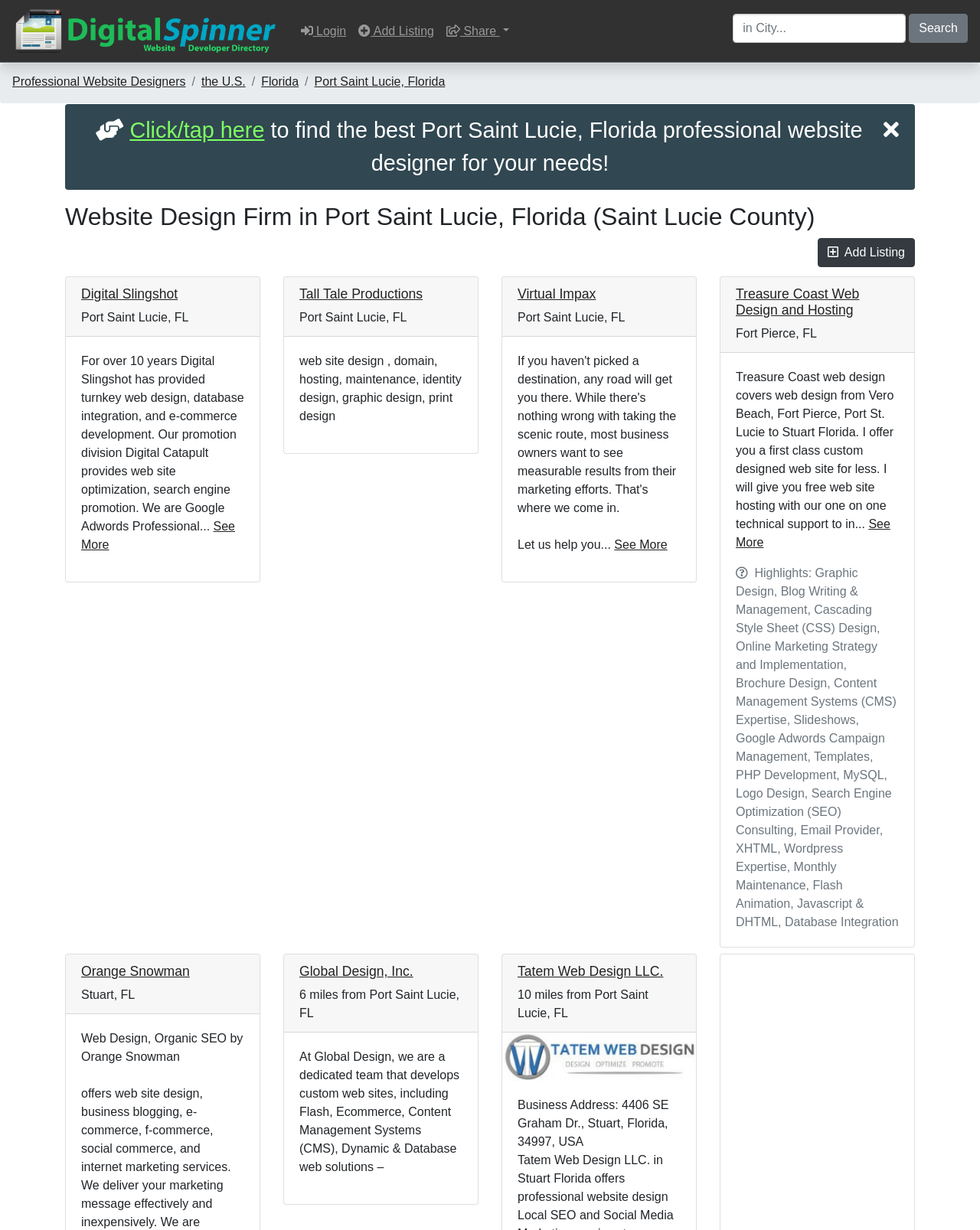Where is Treasure Coast Web Design and Hosting located?
Please answer the question with a detailed response using the information from the screenshot.

Based on the webpage, Treasure Coast Web Design and Hosting is located in Fort Pierce, Florida. The designer also mentions that they cover web design from Vero Beach, Fort Pierce, Port St. Lucie to Stuart Florida.